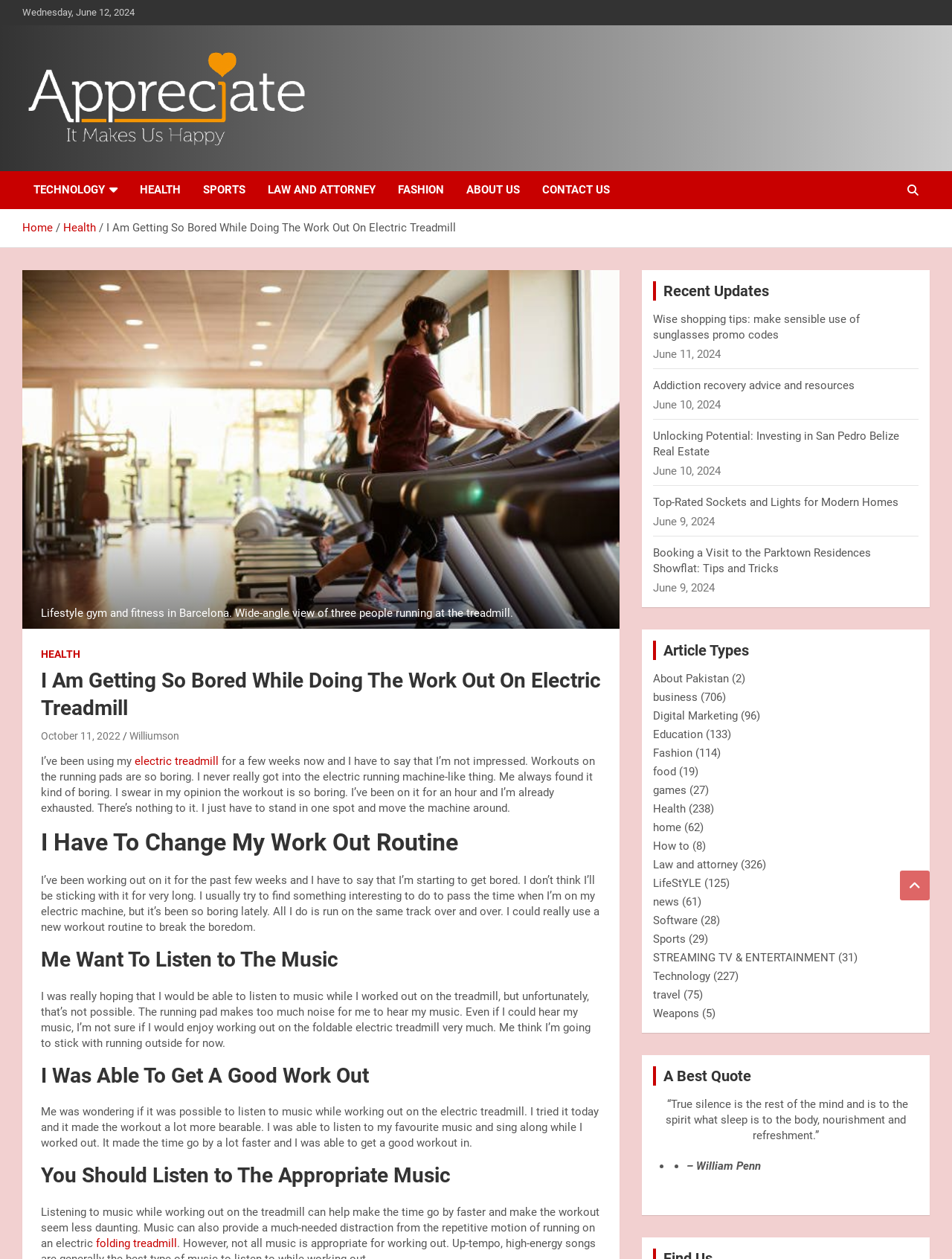Please find and generate the text of the main header of the webpage.

I Am Getting So Bored While Doing The Work Out On Electric Treadmill